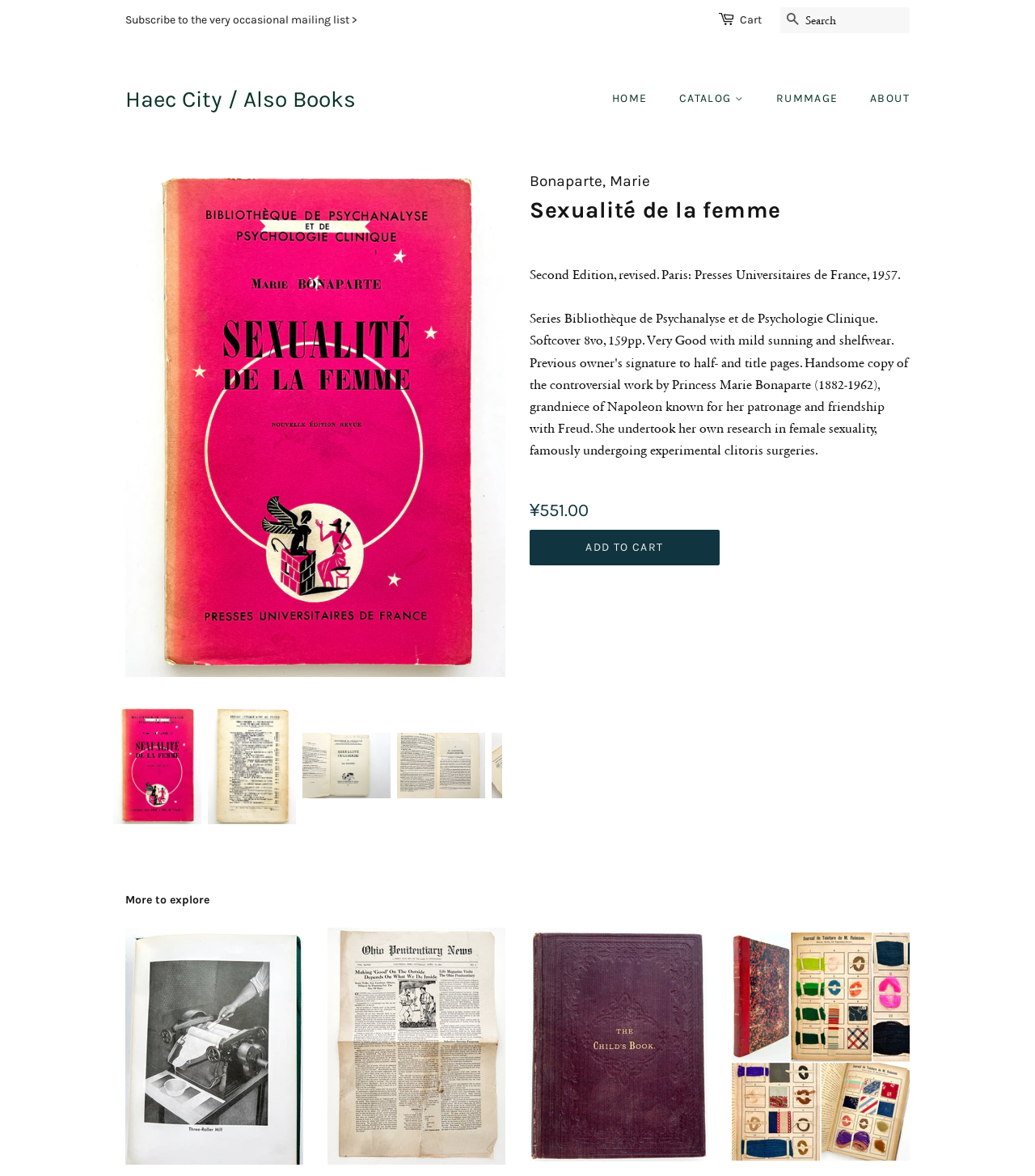Using a single word or phrase, answer the following question: 
What is the name of the book?

Sexualité de la femme